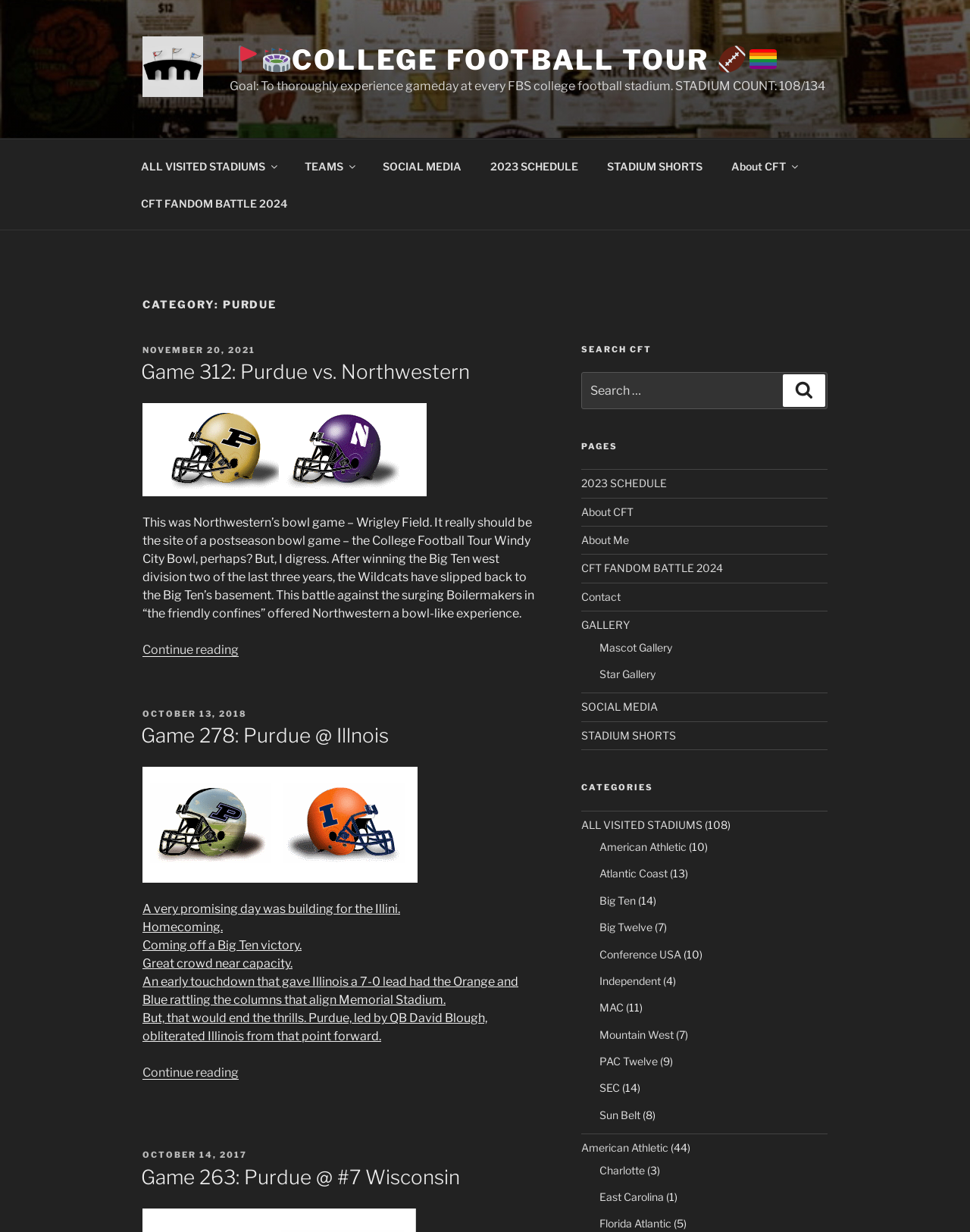Determine the bounding box coordinates for the UI element matching this description: "ALL VISITED STADIUMS".

[0.599, 0.664, 0.724, 0.674]